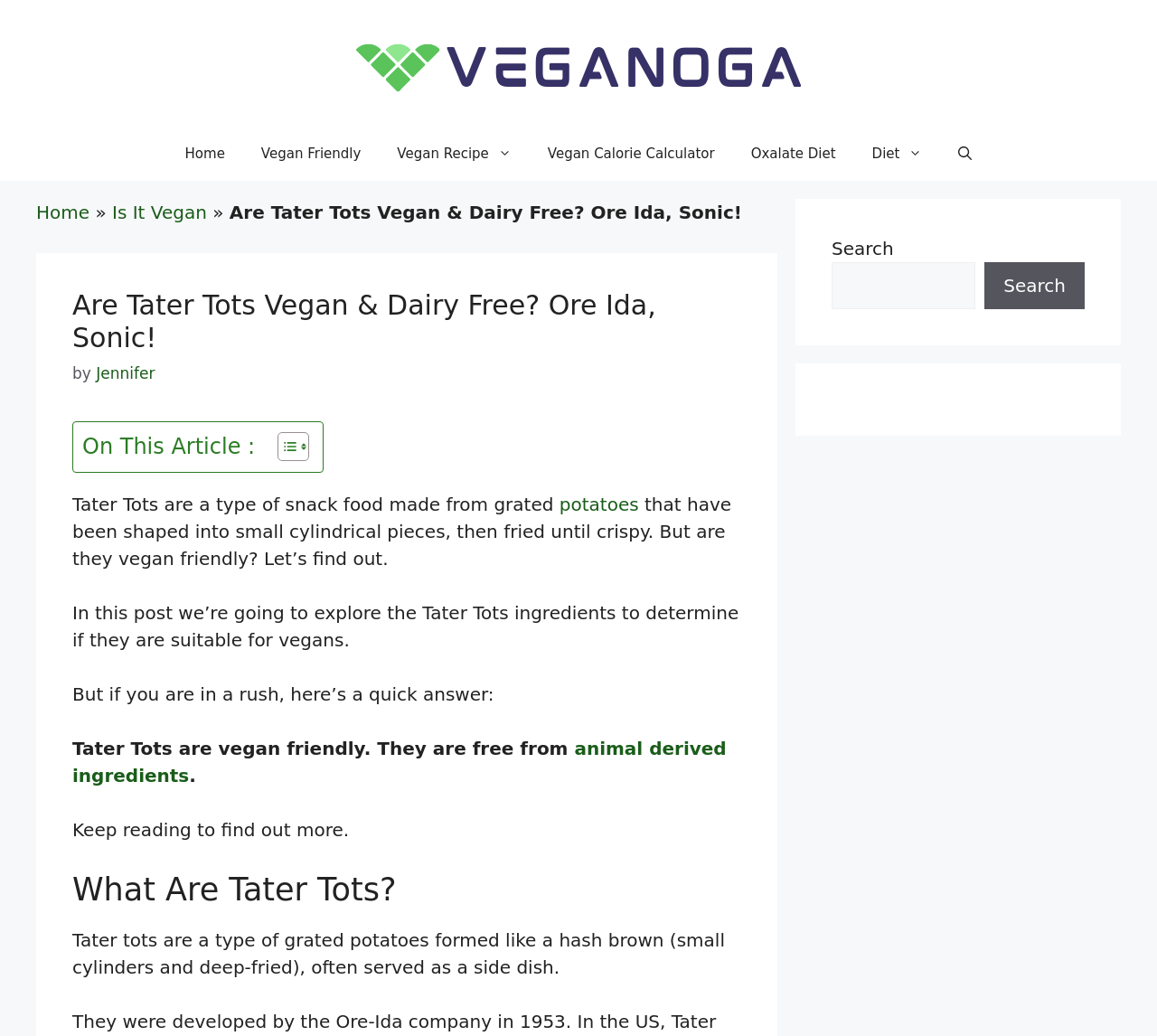Respond to the question below with a single word or phrase: What is the name of the website?

Veganoga